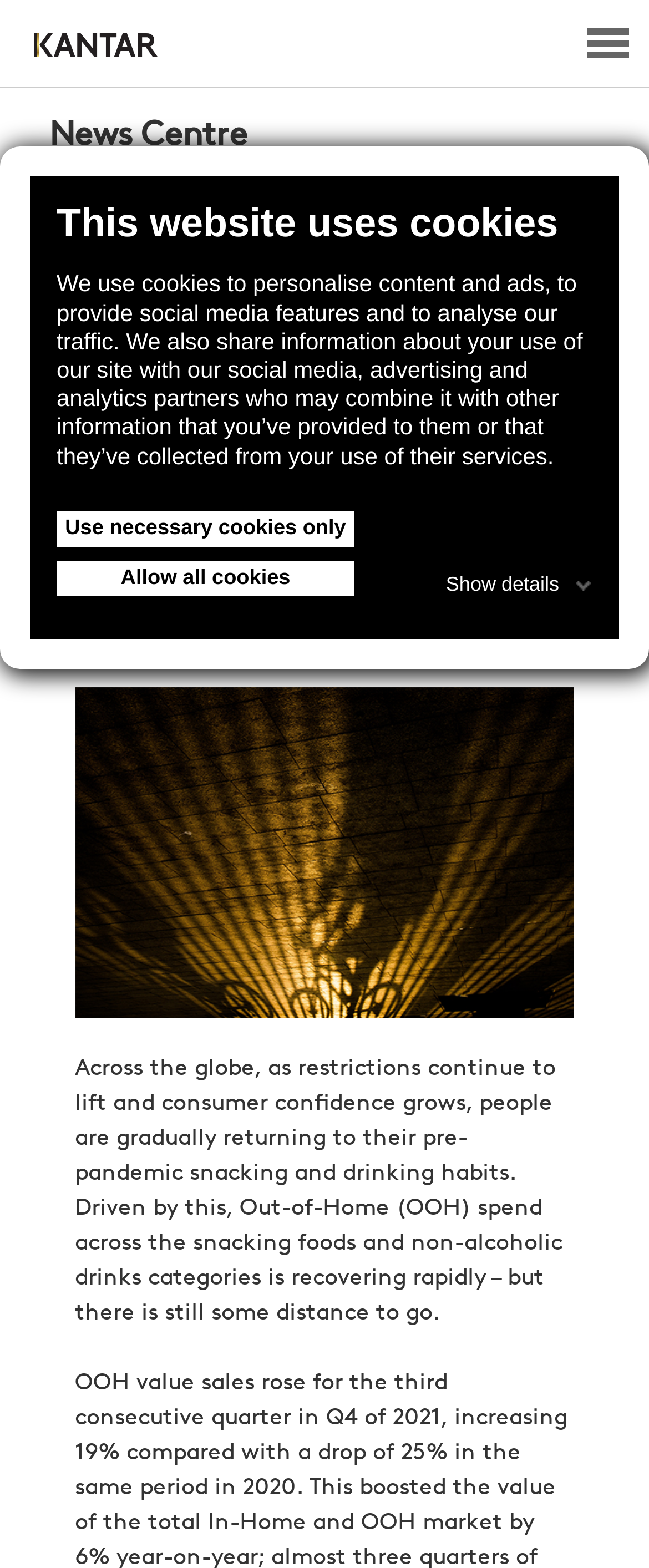What is the date of the report?
Refer to the image and offer an in-depth and detailed answer to the question.

The date of the report can be found in the middle of the webpage, where it says '15/03/2022' in a static text element, which is likely to be the publication date of the report.